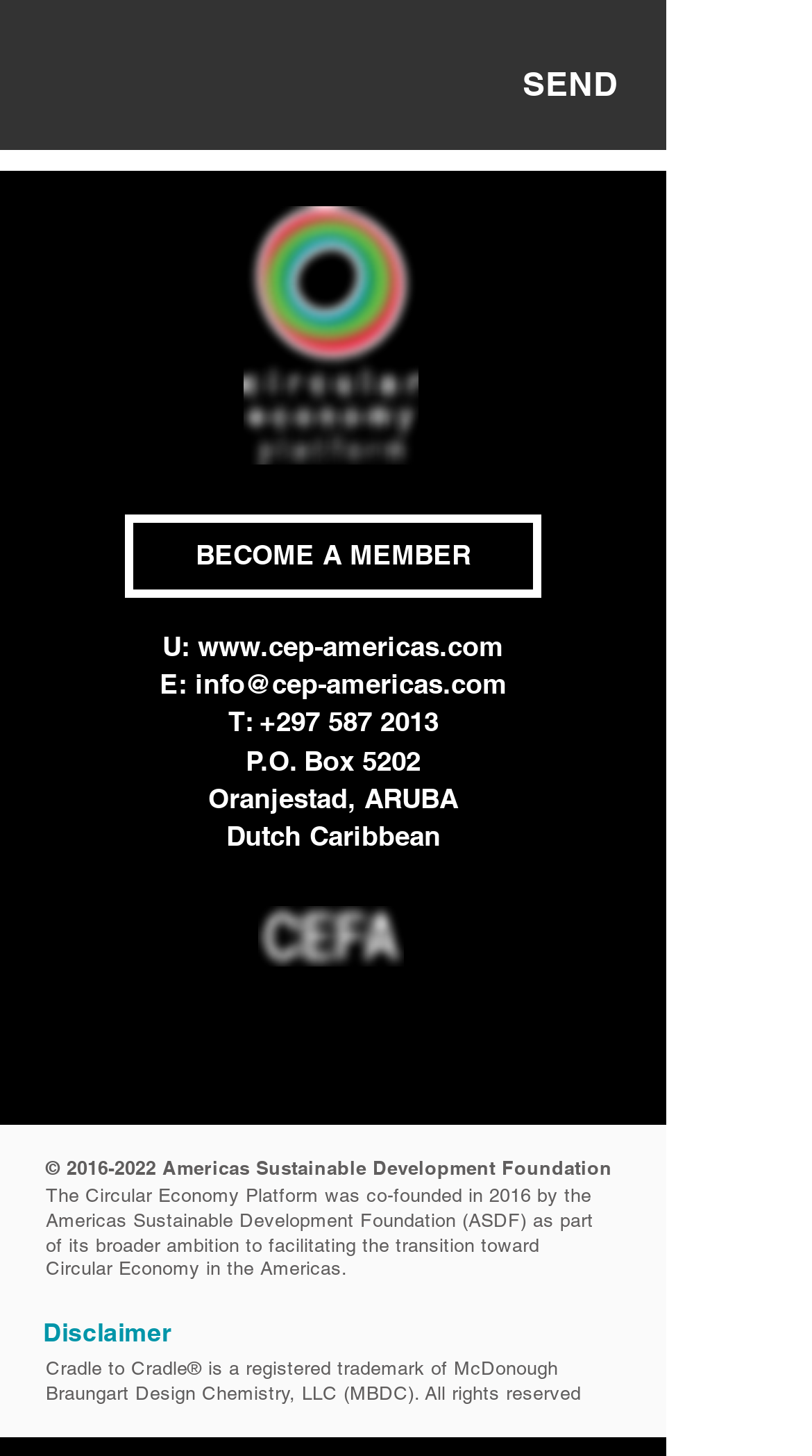Kindly determine the bounding box coordinates for the area that needs to be clicked to execute this instruction: "Click the SEND button".

[0.631, 0.036, 0.774, 0.082]